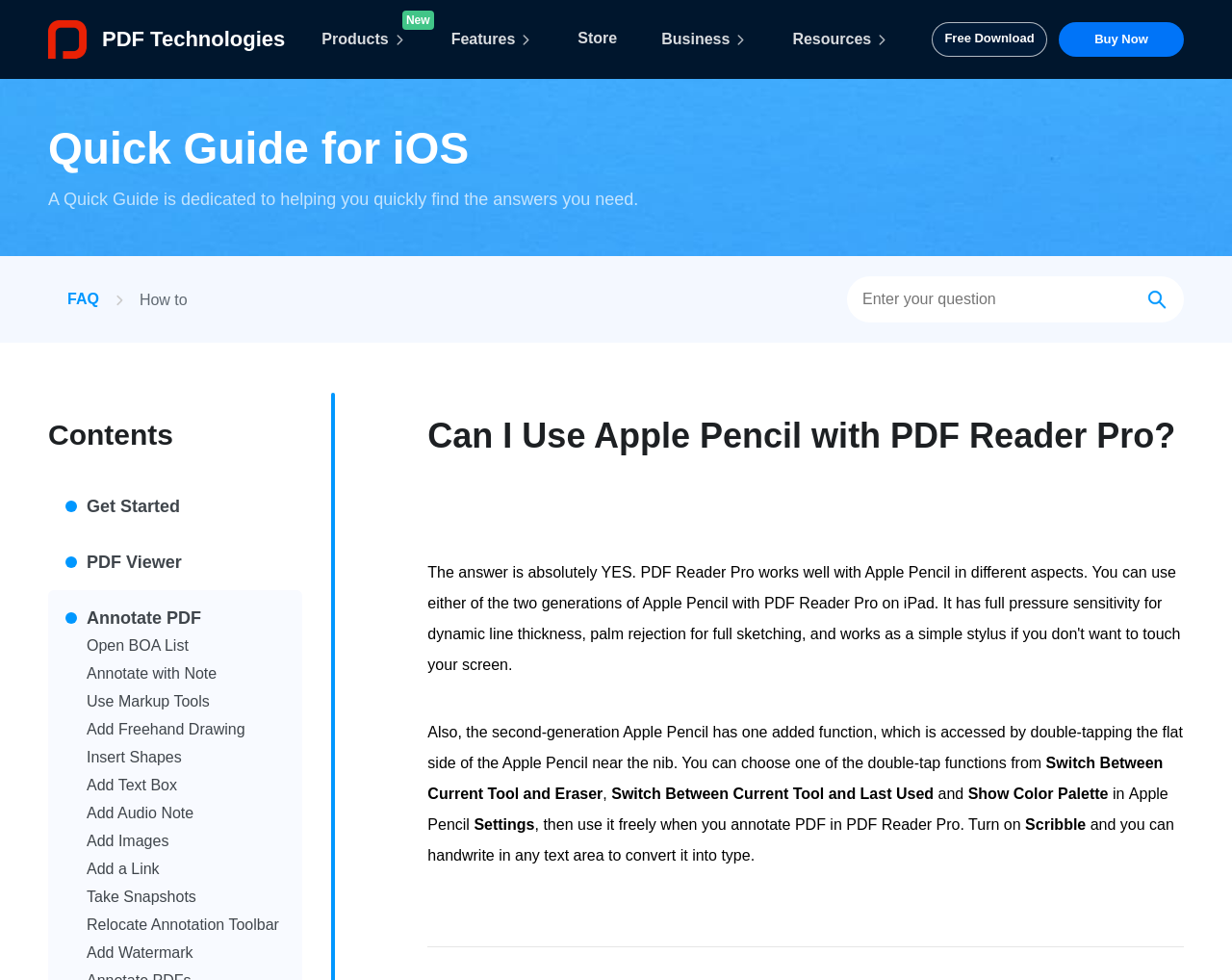Identify and provide the text content of the webpage's primary headline.

Quick Guide for iOS